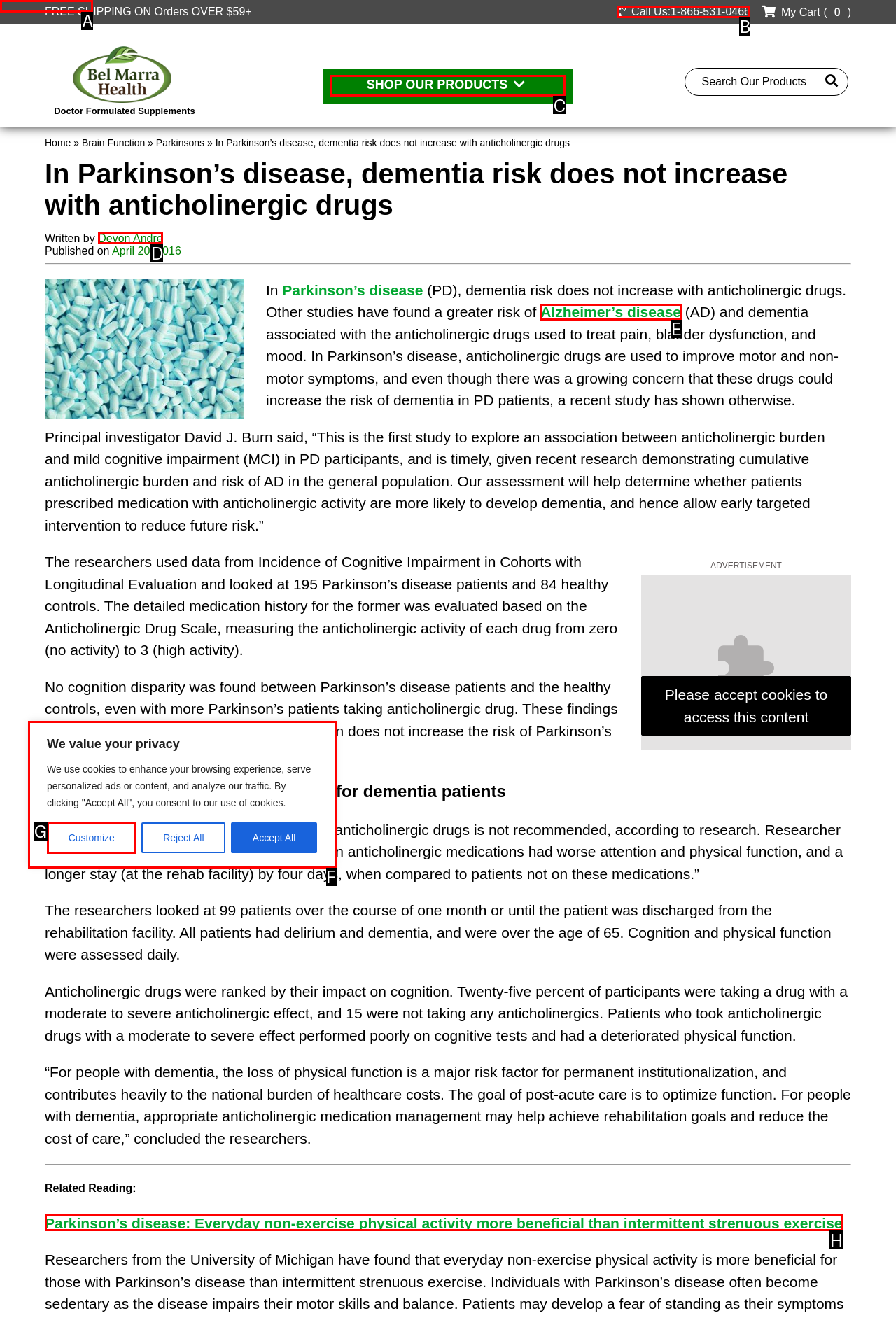From the choices given, find the HTML element that matches this description: Home. Answer with the letter of the selected option directly.

None